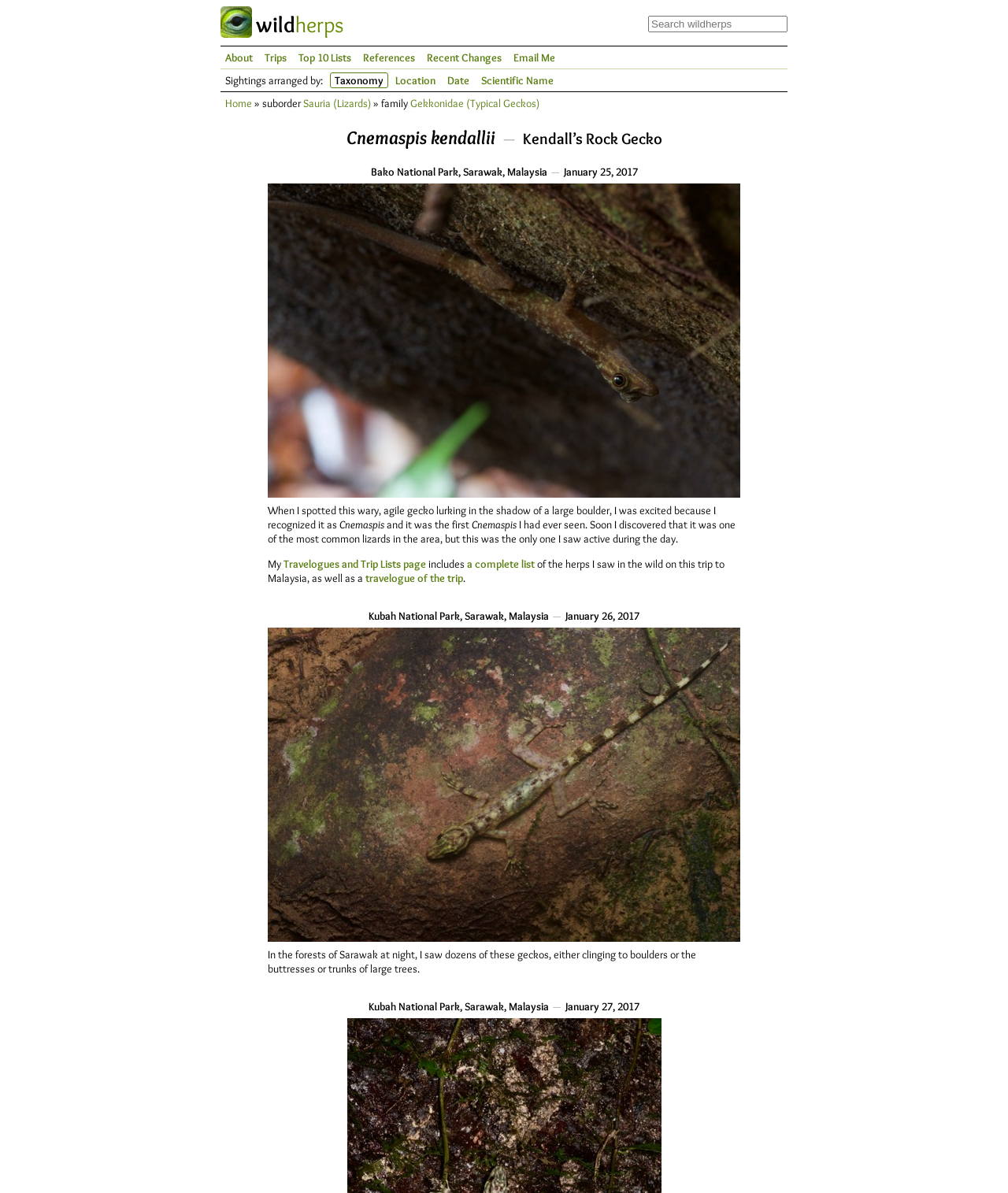Find the bounding box coordinates of the element's region that should be clicked in order to follow the given instruction: "Visit Why Bolton Hill?". The coordinates should consist of four float numbers between 0 and 1, i.e., [left, top, right, bottom].

None